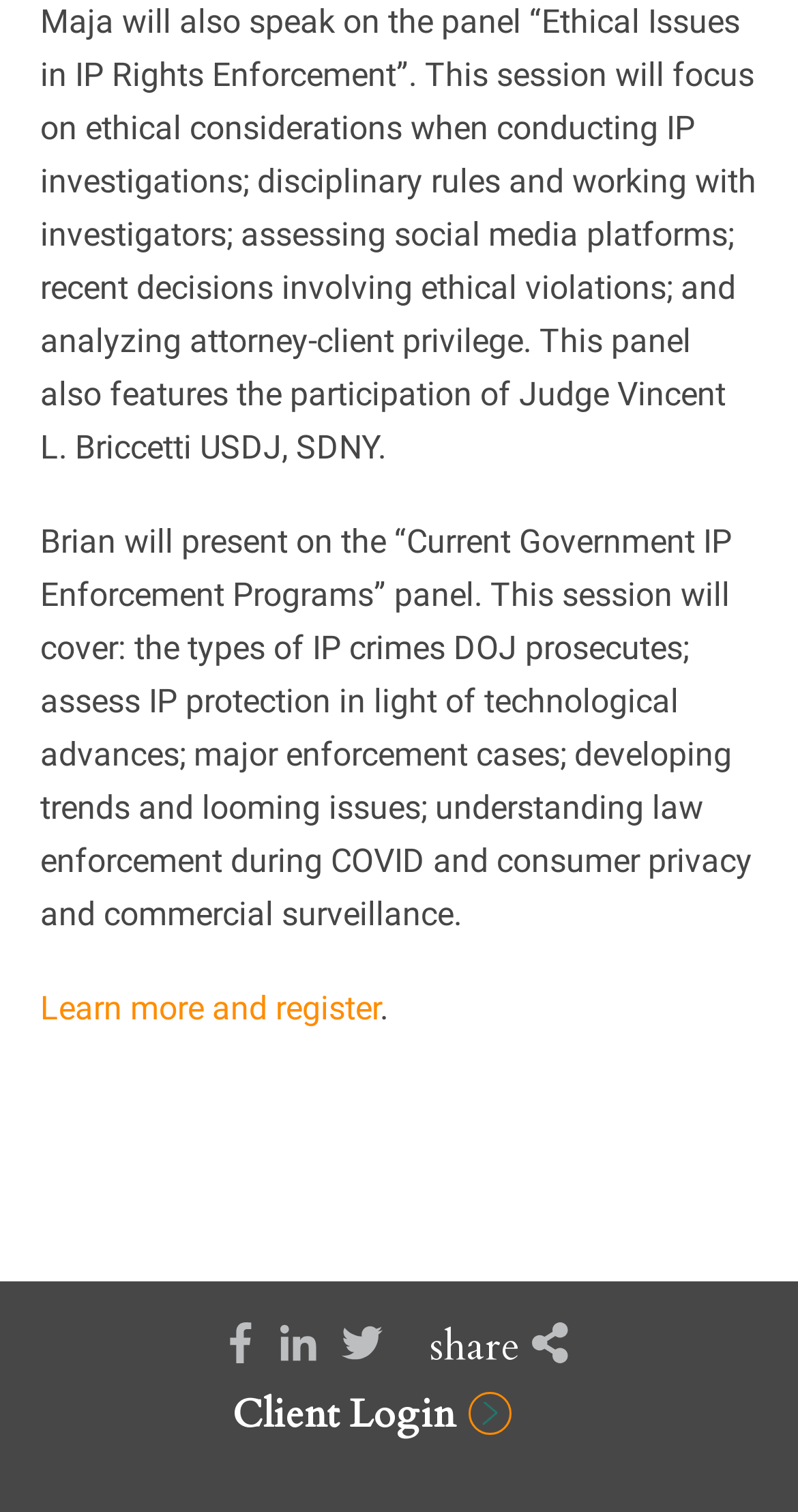What social media platforms are available for sharing?
Look at the image and answer with only one word or phrase.

Facebook, Twitter, LinkedIn